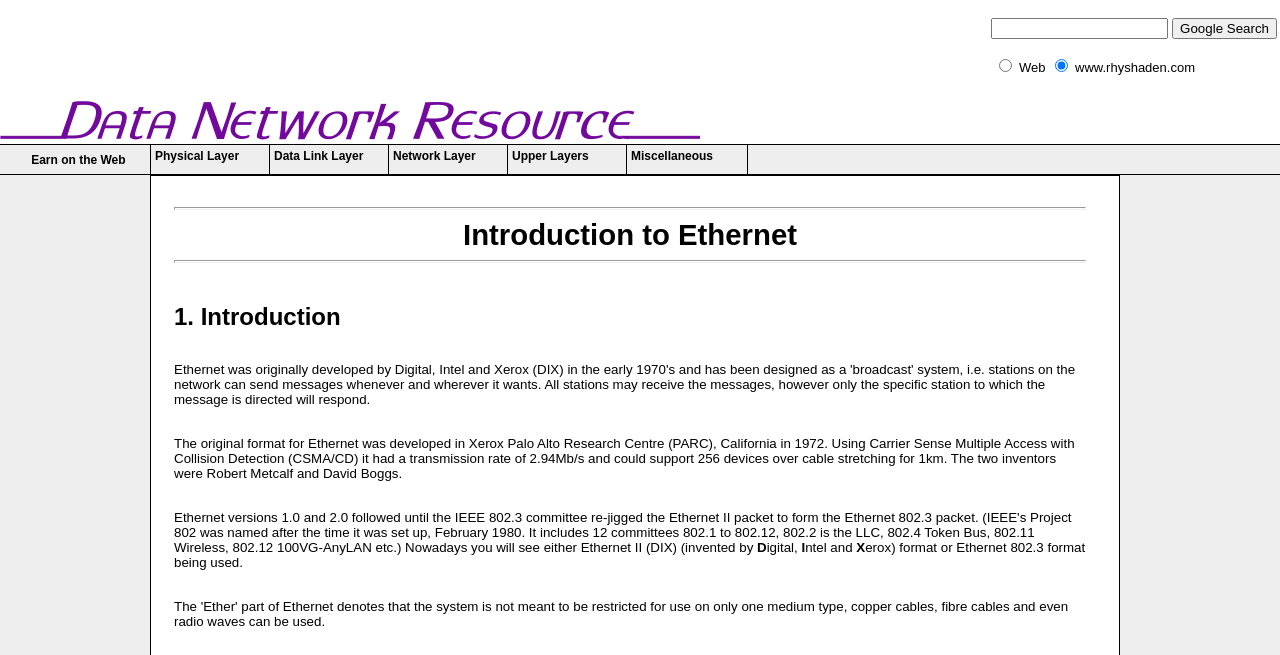Provide a brief response in the form of a single word or phrase:
What is the name of the inventors of Ethernet?

Robert Metcalf and David Boggs